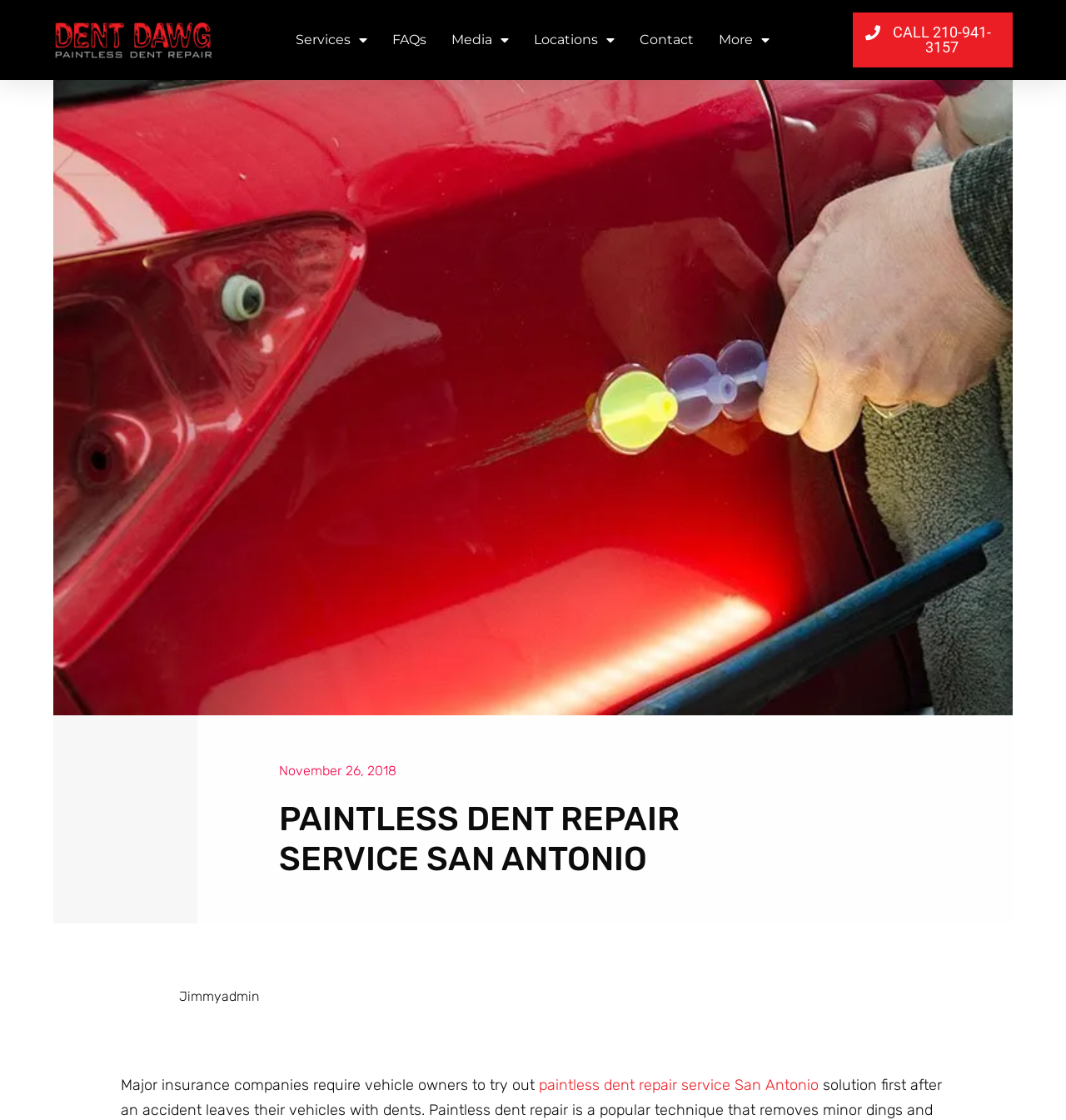Using the description: "alt="cropped Dentdawg WebsiteLogo"", determine the UI element's bounding box coordinates. Ensure the coordinates are in the format of four float numbers between 0 and 1, i.e., [left, top, right, bottom].

[0.05, 0.019, 0.2, 0.053]